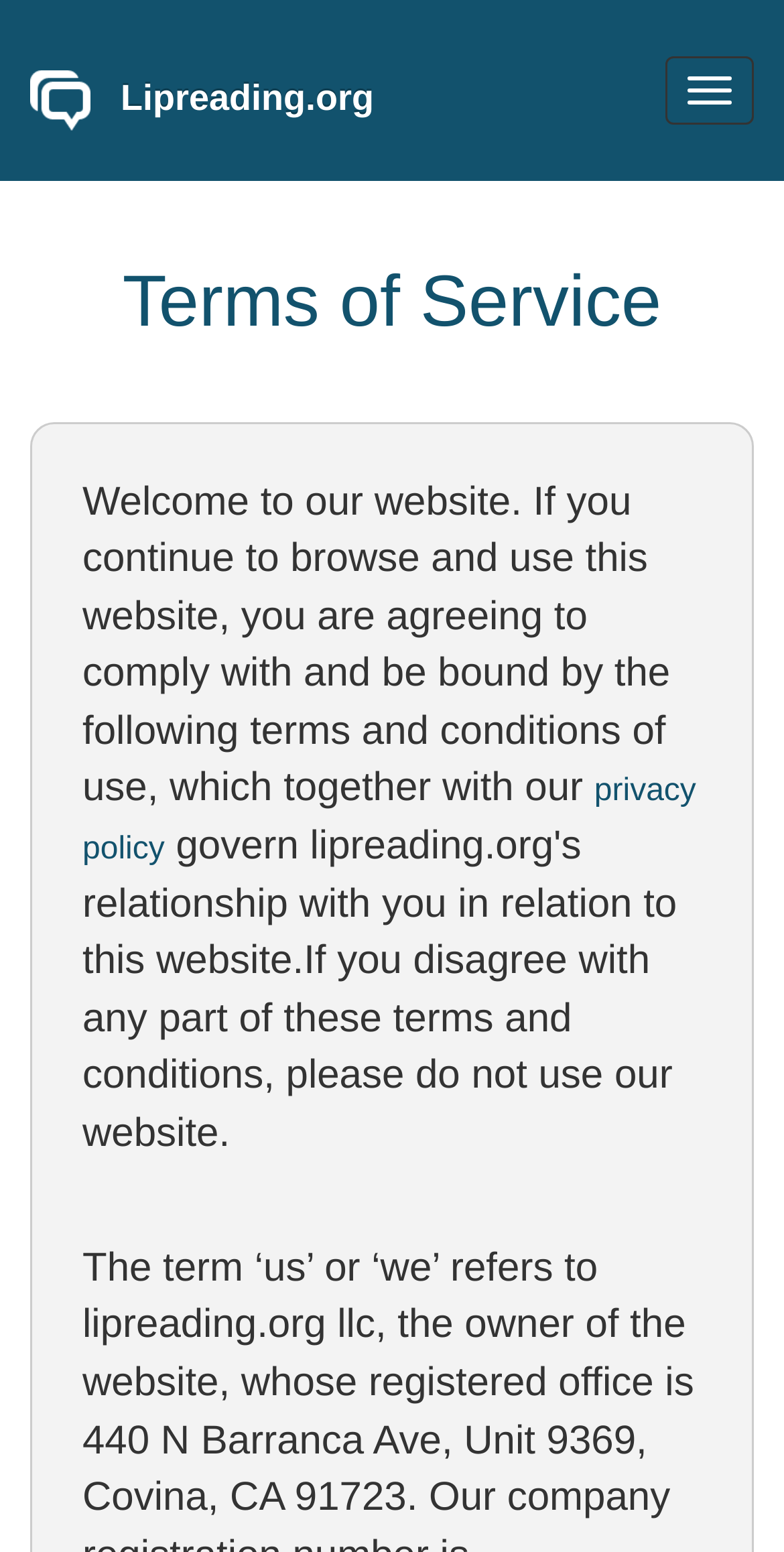Identify the main heading of the webpage and provide its text content.

Terms of Service